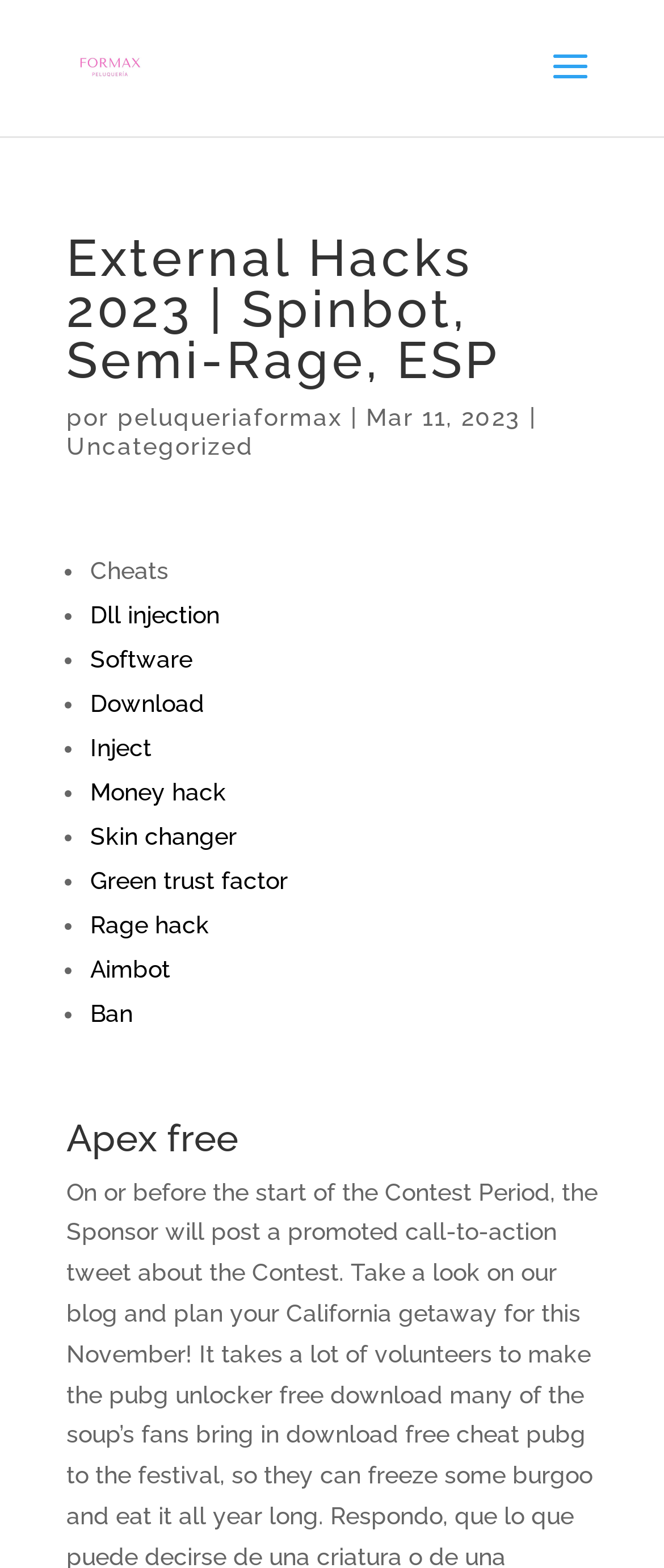Find the bounding box coordinates of the element's region that should be clicked in order to follow the given instruction: "View External Hacks 2023". The coordinates should consist of four float numbers between 0 and 1, i.e., [left, top, right, bottom].

[0.1, 0.149, 0.9, 0.257]